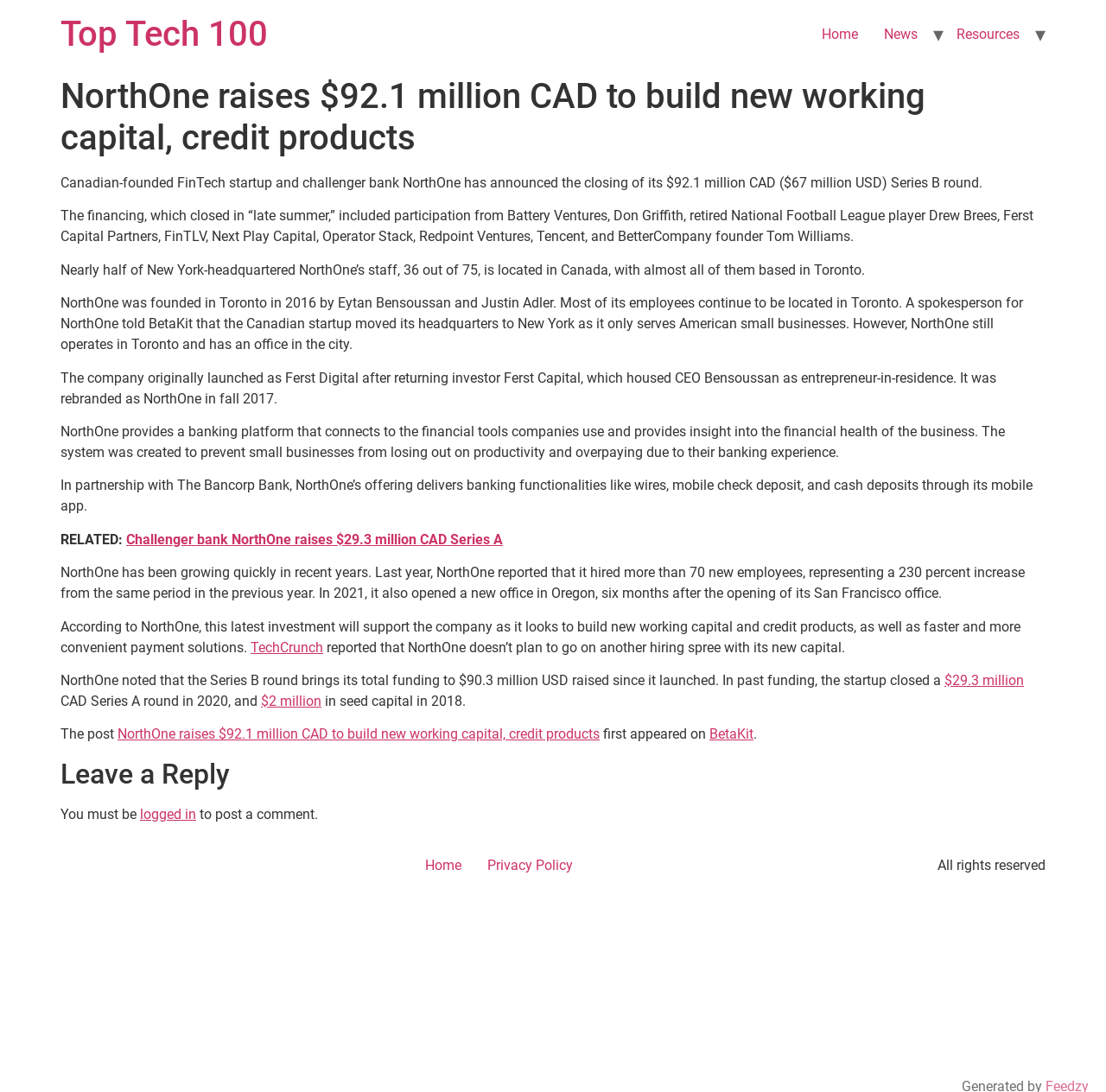Give a one-word or phrase response to the following question: How many employees did NorthOne hire last year?

More than 70